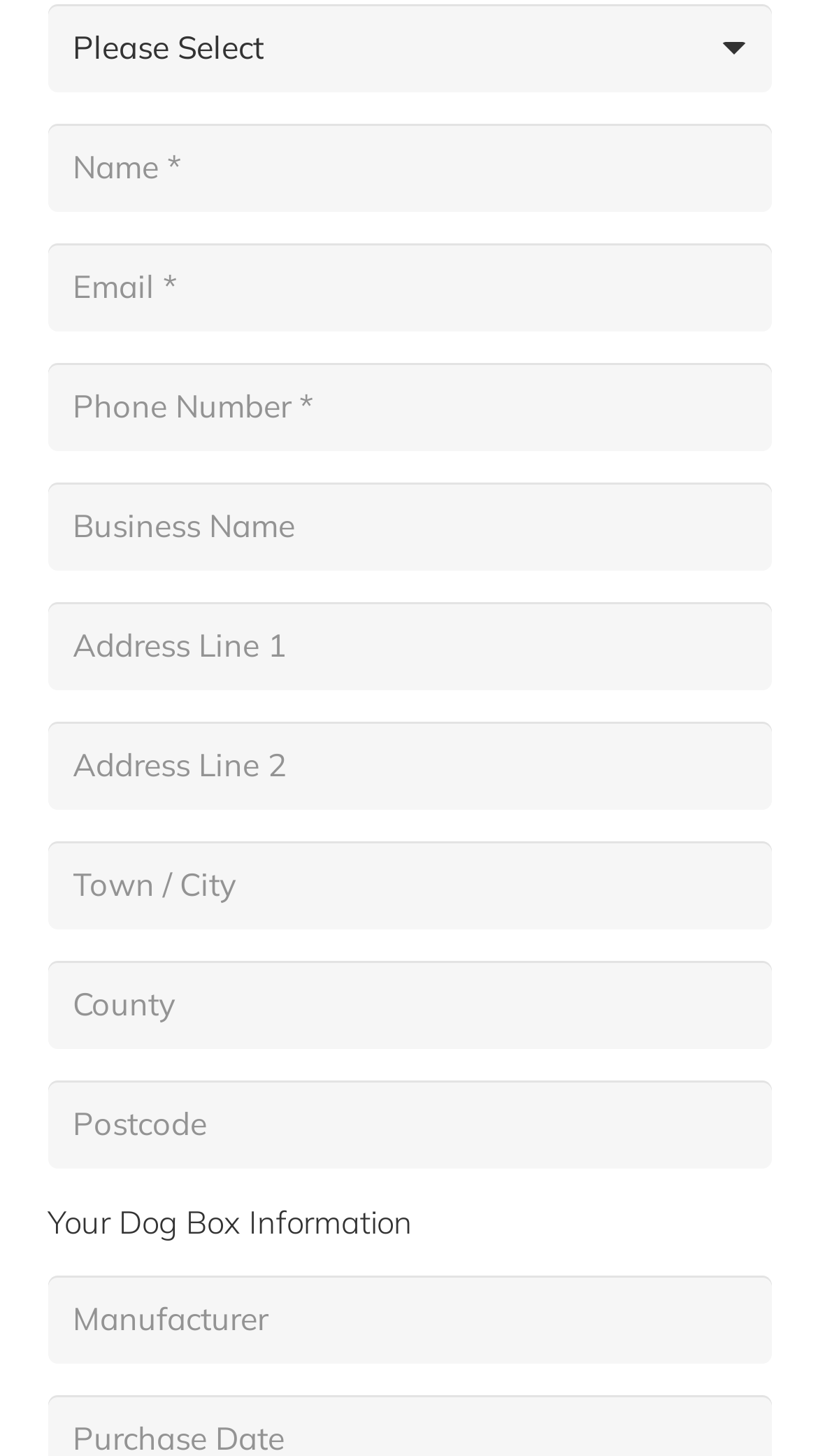How many fields are there in total?
Using the image, provide a concise answer in one word or a short phrase.

11